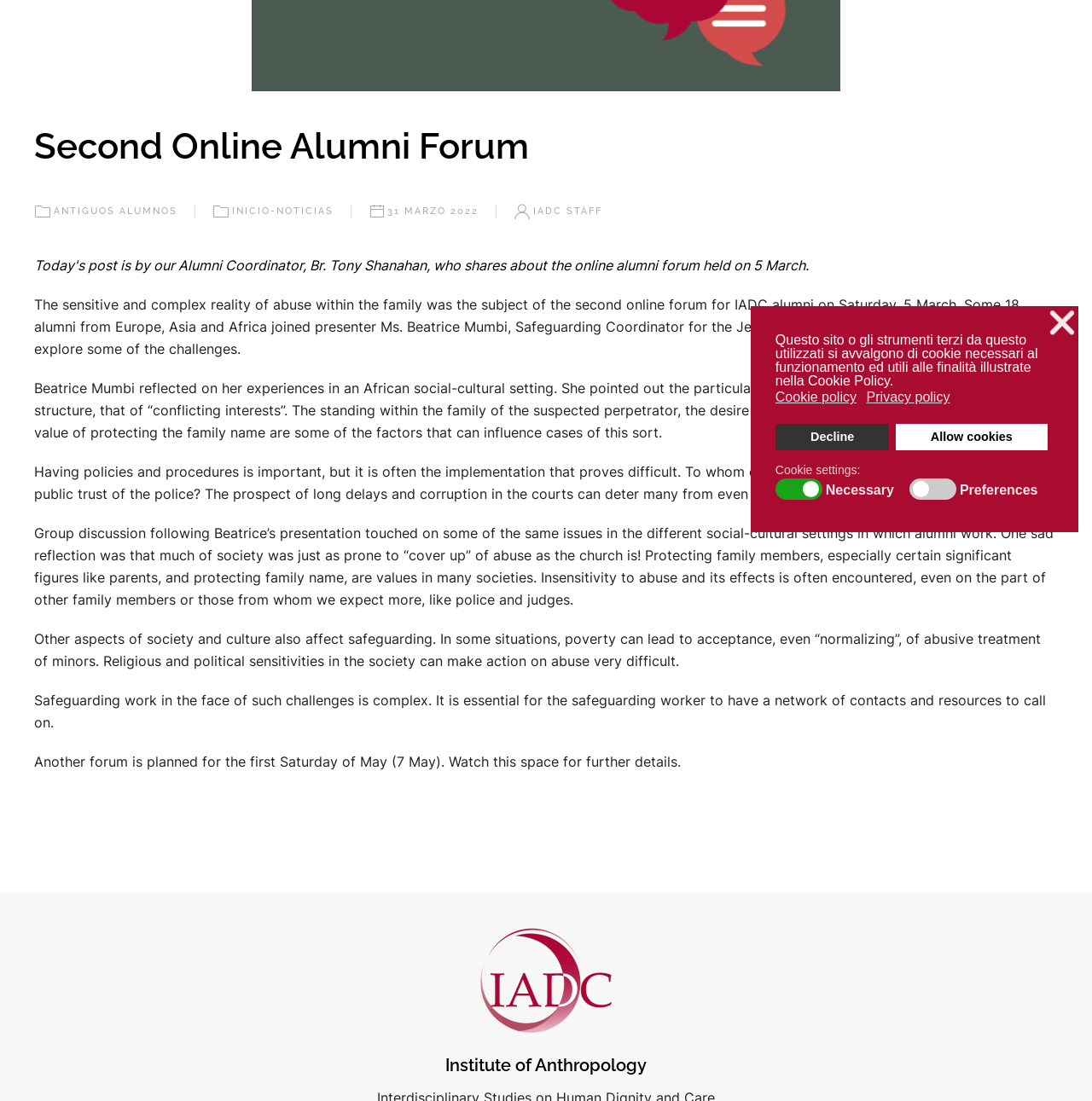Mark the bounding box of the element that matches the following description: "Cookie policy".

[0.71, 0.353, 0.787, 0.37]